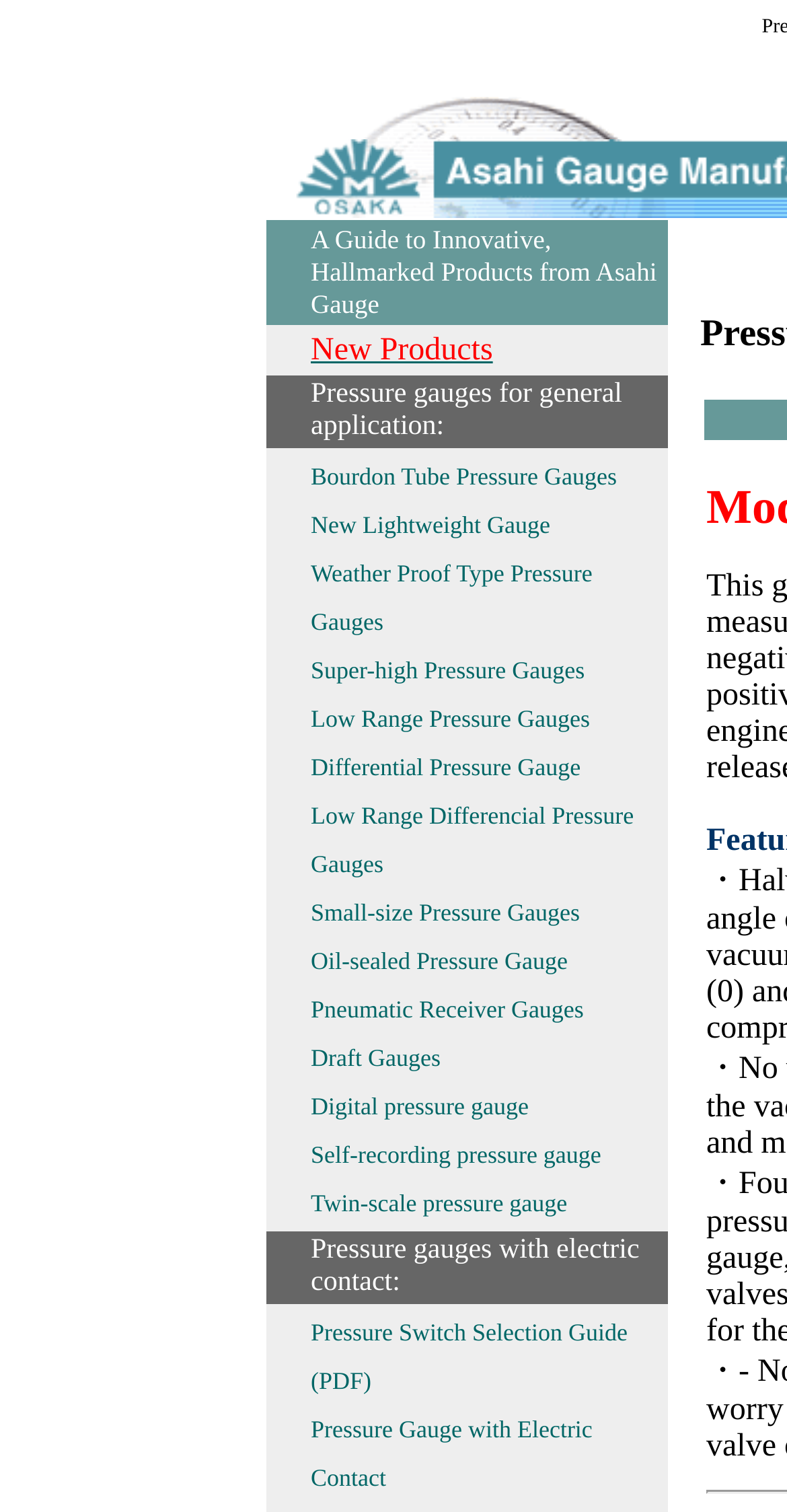Present a detailed account of what is displayed on the webpage.

The webpage is about Pressure Gauges from Asahi Gauge Manufacturing Co., Ltd. At the top, there is a title "A Guide to Innovative, Hallmarked Products from Asahi Gauge" followed by a section labeled "New Products" with a link to explore more.

Below the title, there is an image on the left side, accompanied by a description "Pressure gauges for general application:" on the right side. The image is relatively small, taking up about 1/10 of the screen width.

The main content of the webpage is a list of various types of pressure gauges, including Bourdon Tube Pressure Gauges, New Lightweight Gauge, Weather Proof Type Pressure Gauges, and many others. Each type of gauge is a link, and they are listed in a table format with two columns. The list takes up most of the screen space, spanning from the top to the bottom of the page.

At the bottom of the page, there is another section labeled "Pressure gauges with electric contact:", which includes two links: "Pressure Switch Selection Guide (PDF)" and "Pressure Gauge with Electric Contact".

On the right side of the page, there is a small image, which seems to be a logo or a decorative element, taking up a small portion of the screen width.